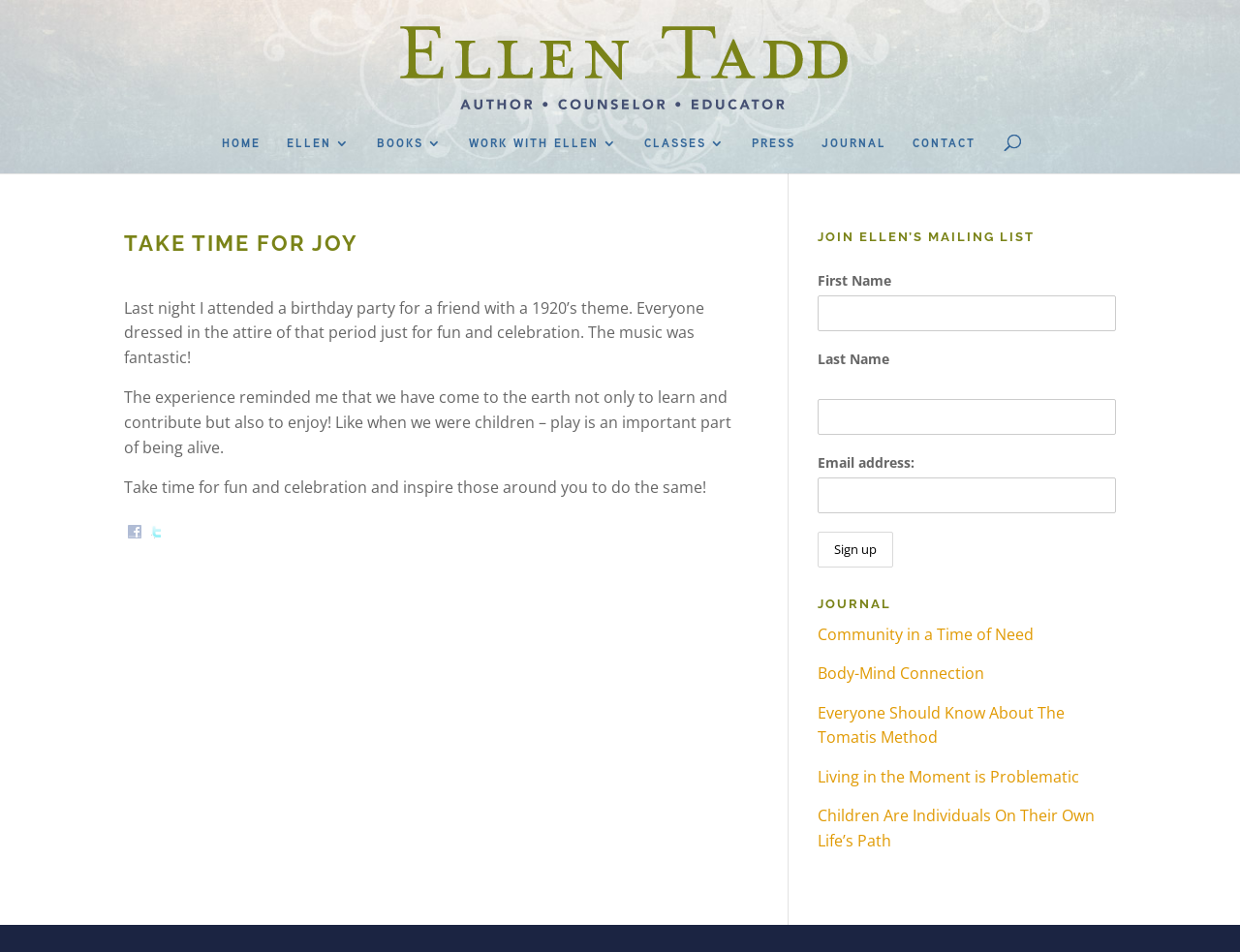Please predict the bounding box coordinates (top-left x, top-left y, bottom-right x, bottom-right y) for the UI element in the screenshot that fits the description: Work with Ellen

[0.378, 0.143, 0.498, 0.182]